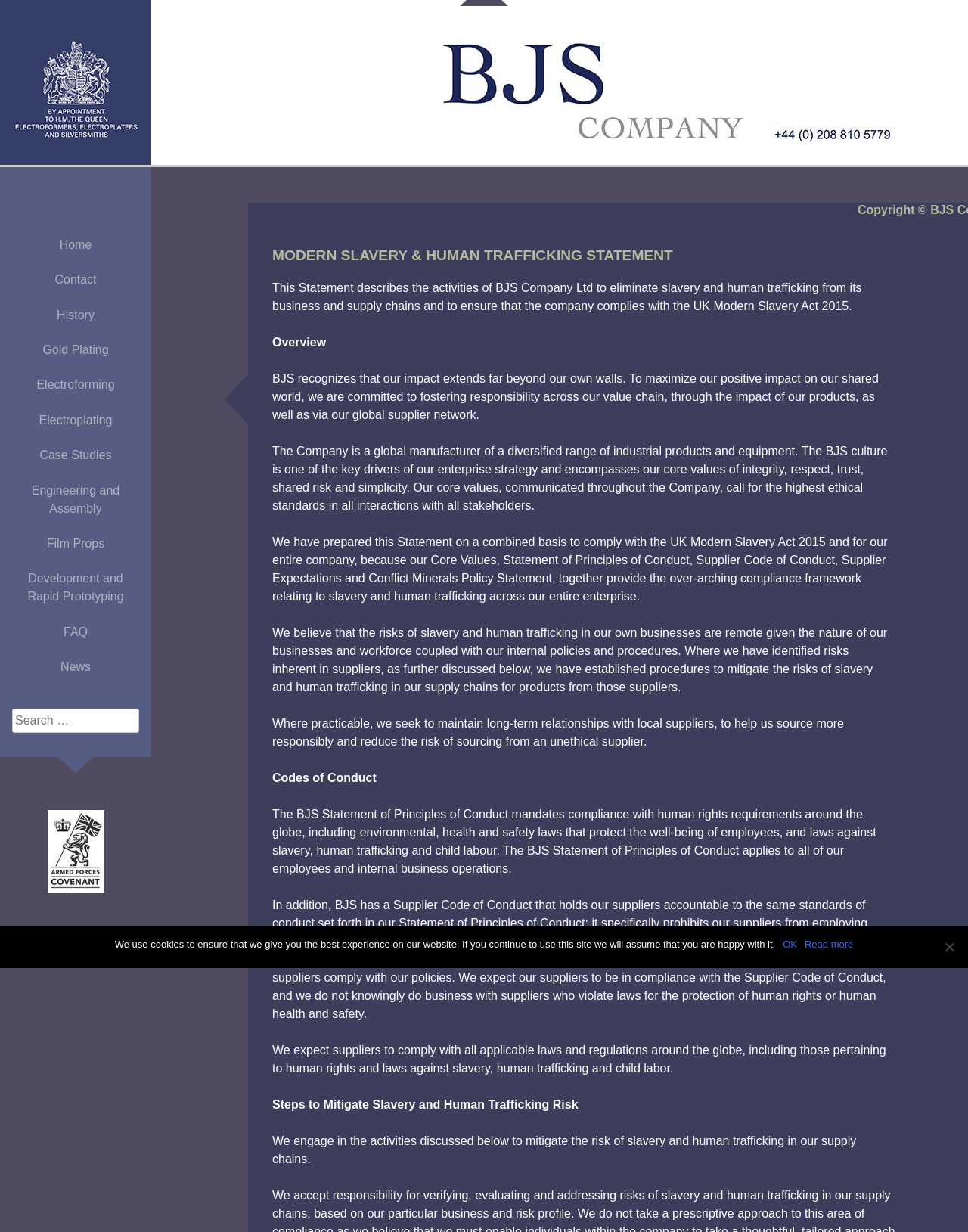Please give a one-word or short phrase response to the following question: 
What is the topic of the statement in the footer?

Modern Slavery & Human Trafficking